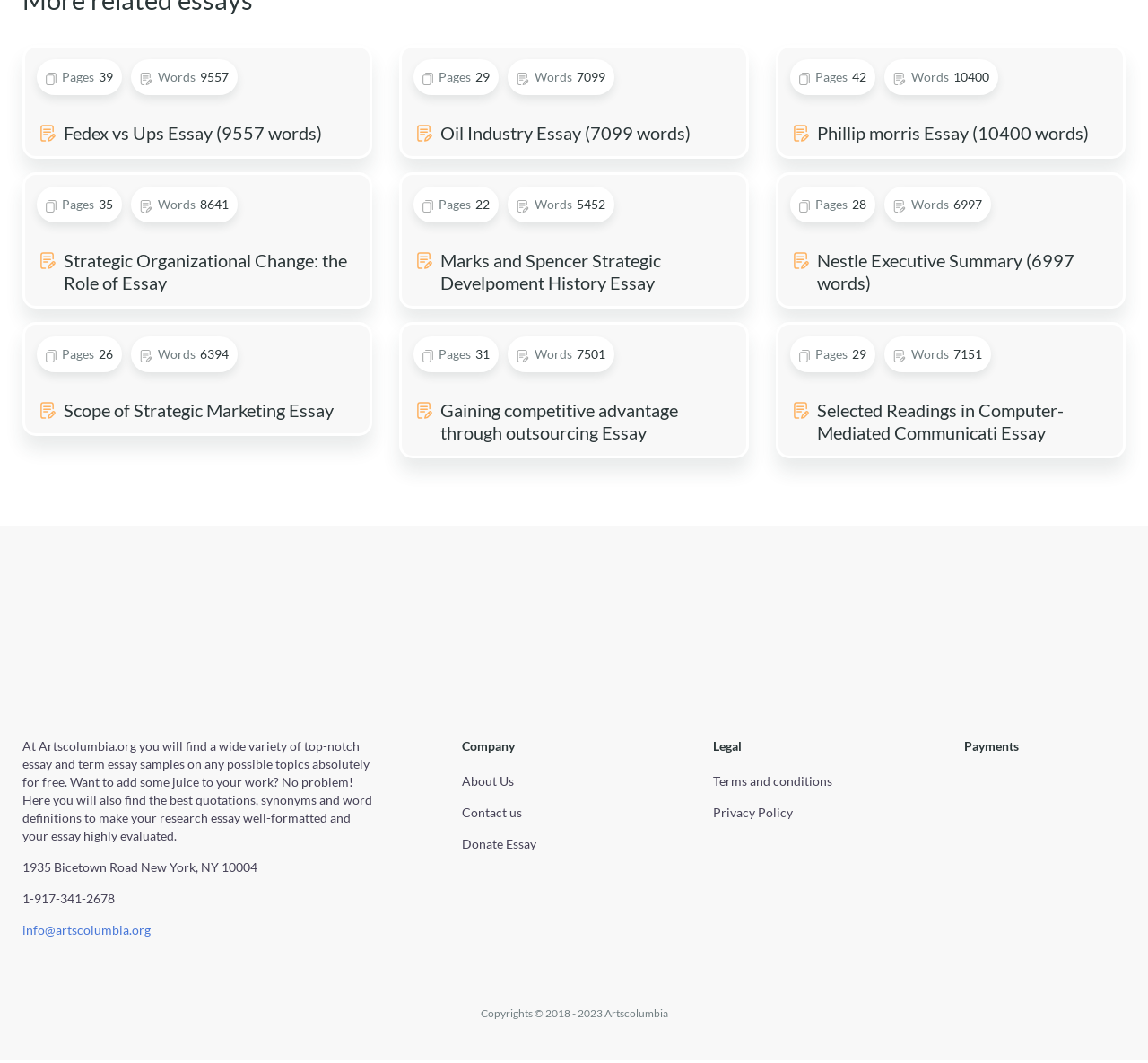What types of payment are accepted?
Look at the image and respond with a one-word or short phrase answer.

Visa, American Express, Discover, Mastercard